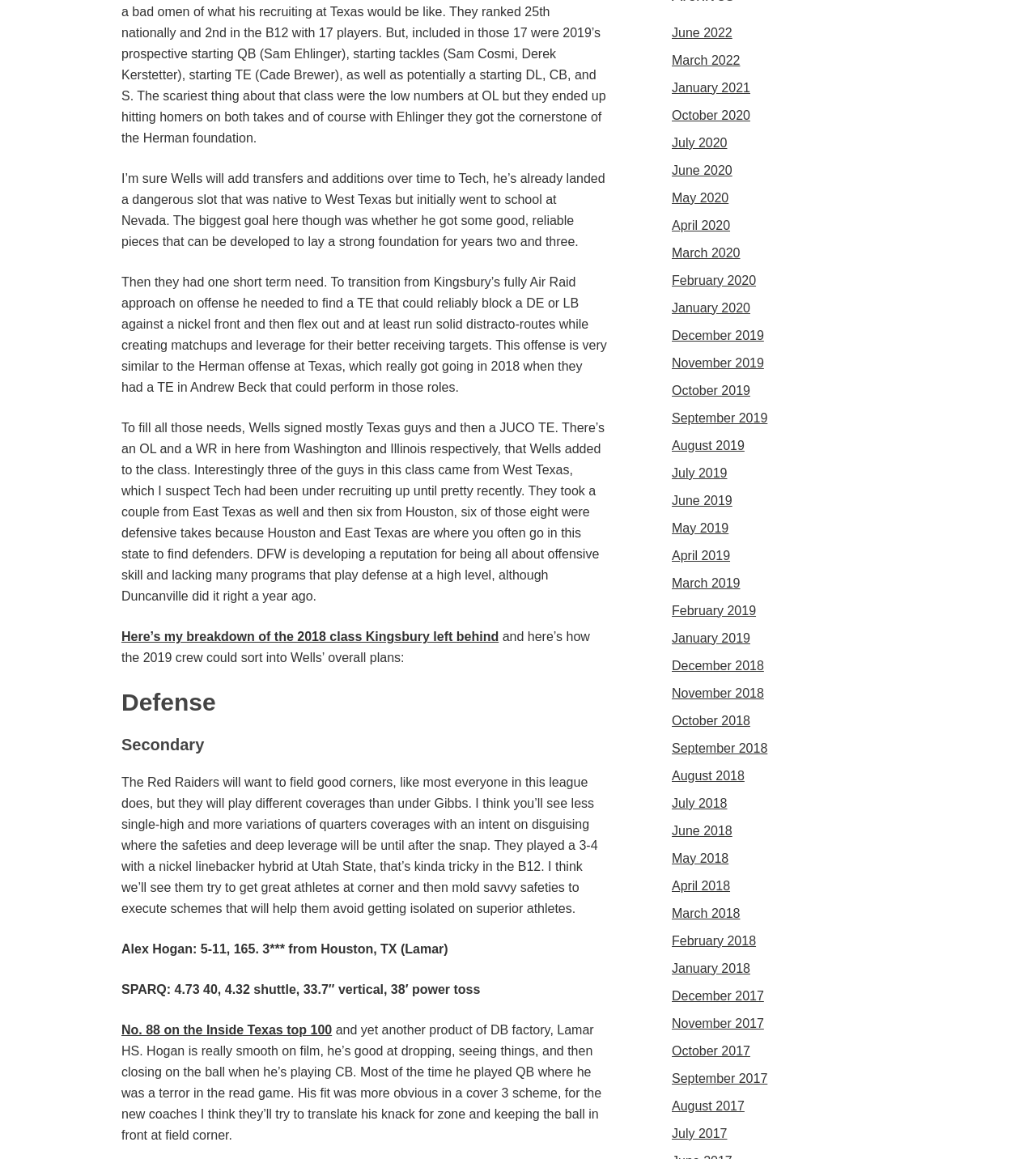Use the information in the screenshot to answer the question comprehensively: What is the role of Alex Hogan?

According to the article, Alex Hogan is a 3-star recruit from Houston, TX, who is expected to play the role of cornerback for the Texas Tech football team. His skills and abilities are described in the article, including his speed, agility, and ability to play zone coverage.